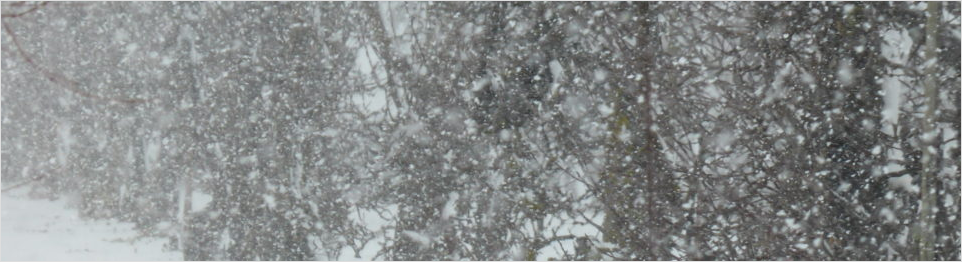What is covering the branches of the trees?
Provide a fully detailed and comprehensive answer to the question.

The caption states that the branches of the dormant trees are adorned with snow, creating a delicate contrast against the muted backdrop. This implies that the branches are covered with snow.